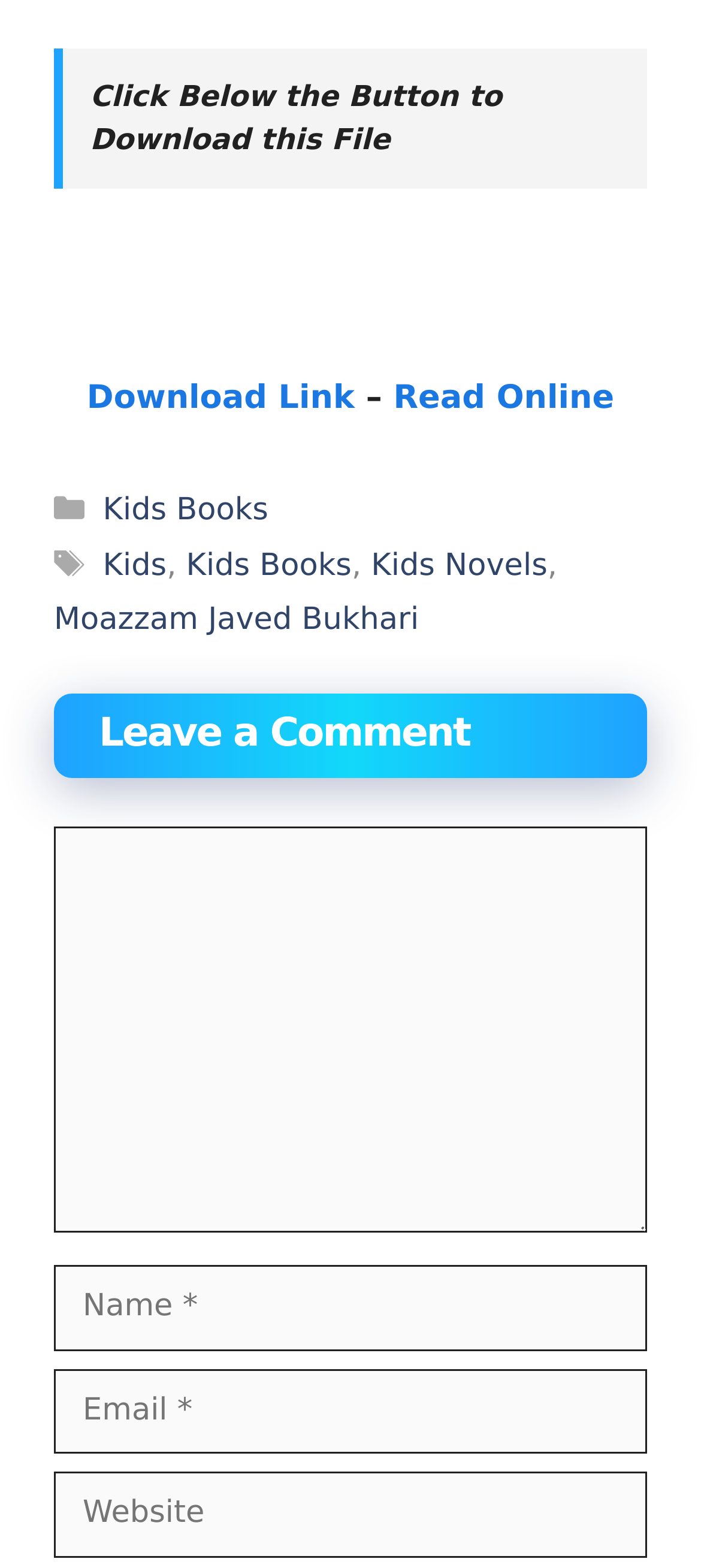Please predict the bounding box coordinates (top-left x, top-left y, bottom-right x, bottom-right y) for the UI element in the screenshot that fits the description: parent_node: Comment name="author" placeholder="Name *"

[0.077, 0.807, 0.923, 0.862]